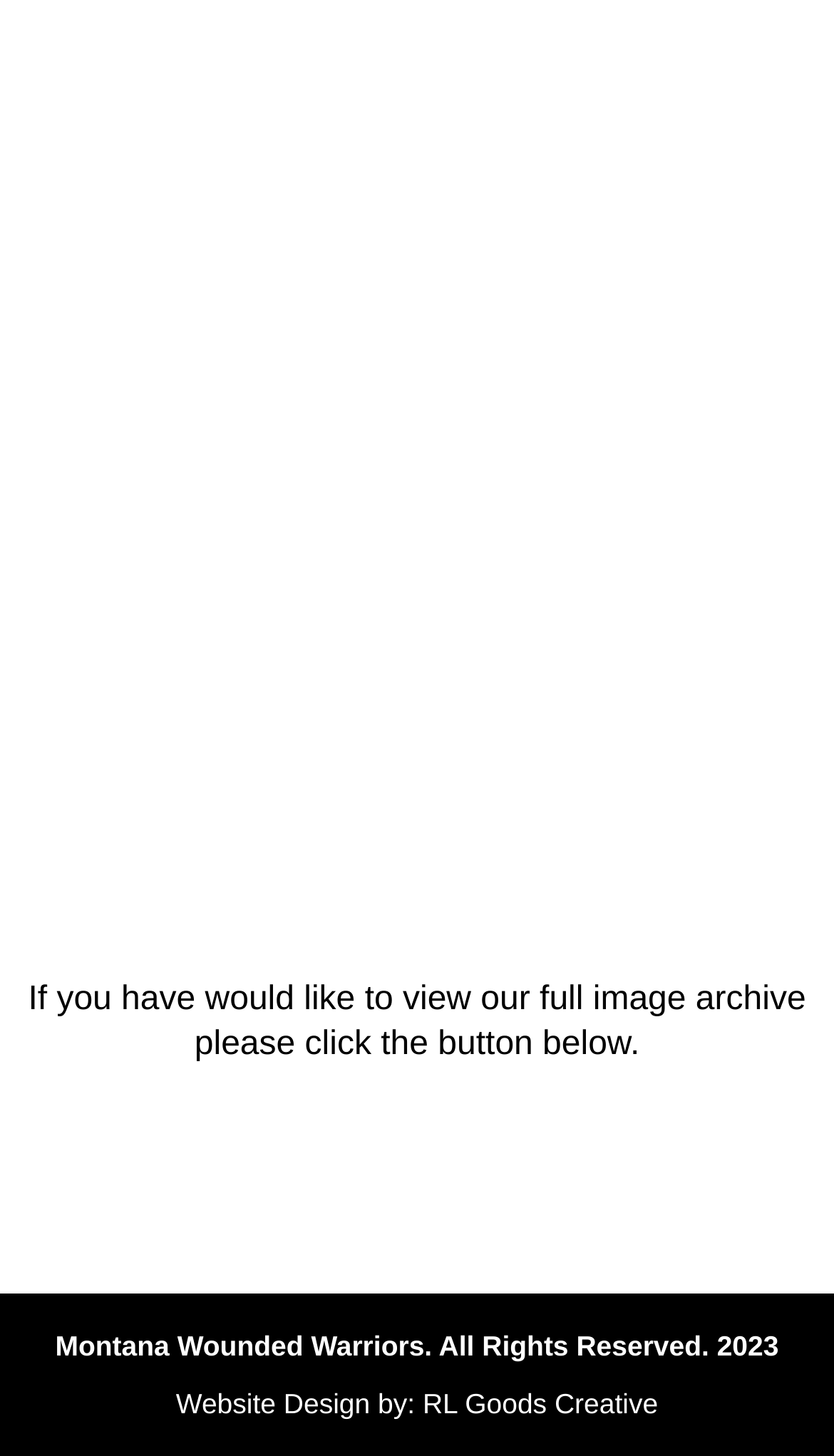Please determine the bounding box coordinates for the UI element described as: "RL Goods Creative".

[0.507, 0.953, 0.789, 0.975]